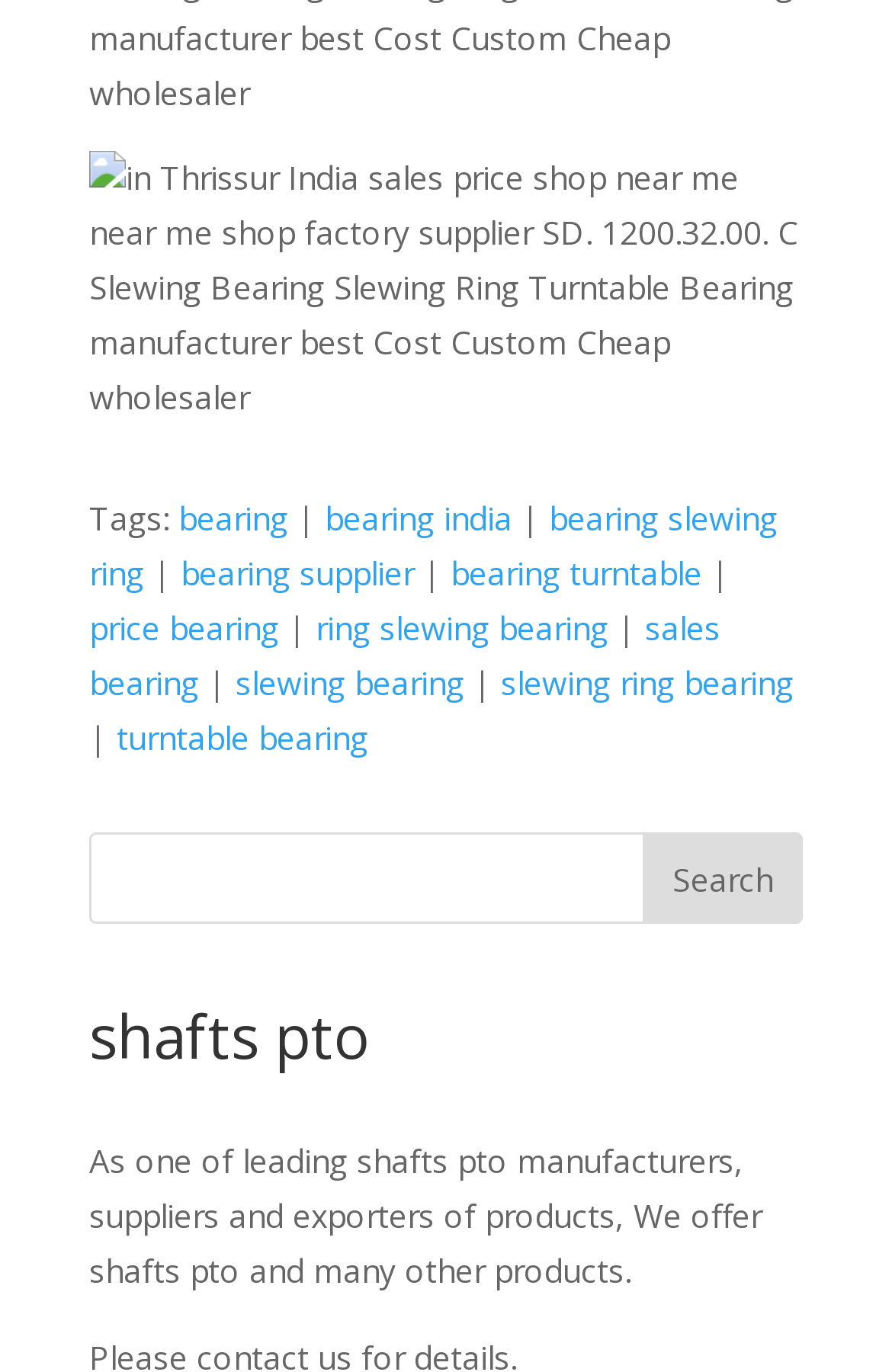Please locate the bounding box coordinates for the element that should be clicked to achieve the following instruction: "Read about shafts pto". Ensure the coordinates are given as four float numbers between 0 and 1, i.e., [left, top, right, bottom].

[0.1, 0.83, 0.854, 0.941]